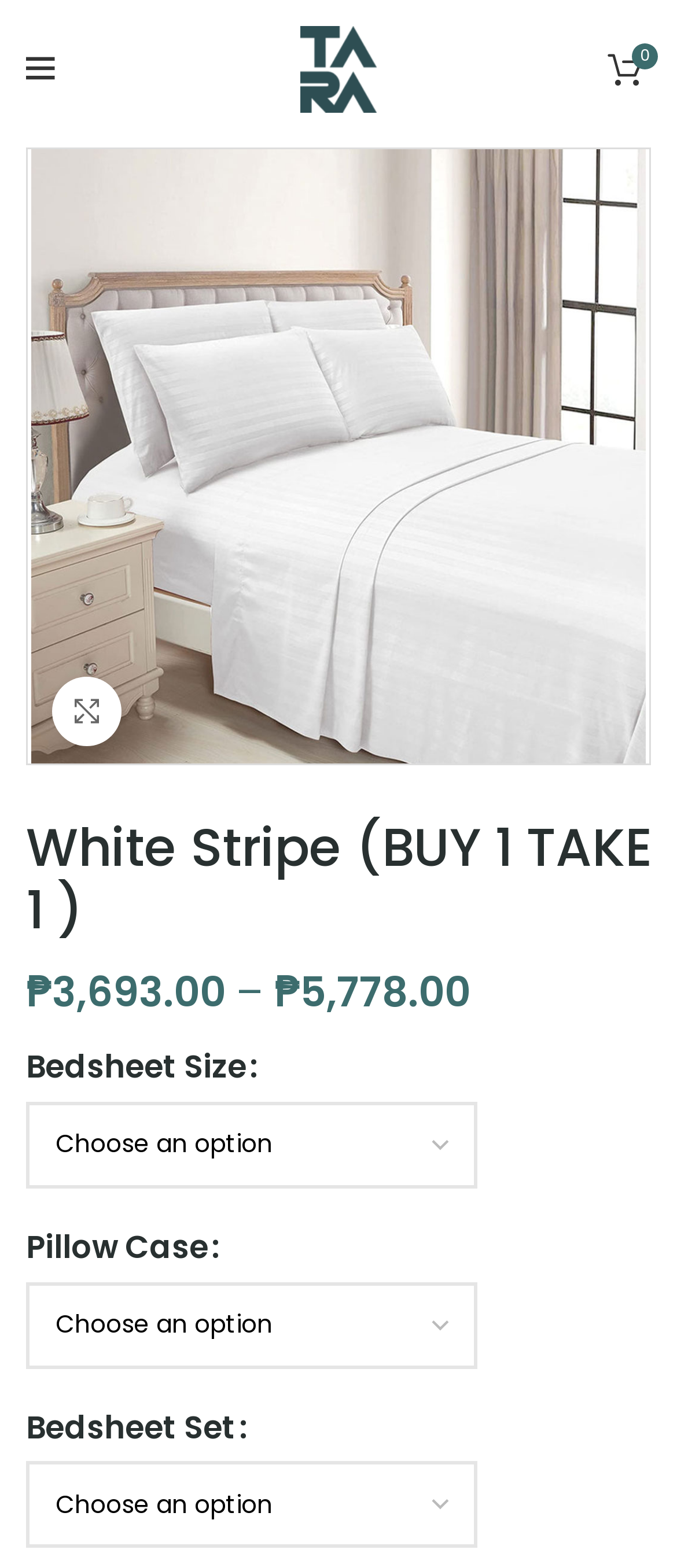Provide your answer in one word or a succinct phrase for the question: 
What are the options for Bedsheet Size?

Choose an option